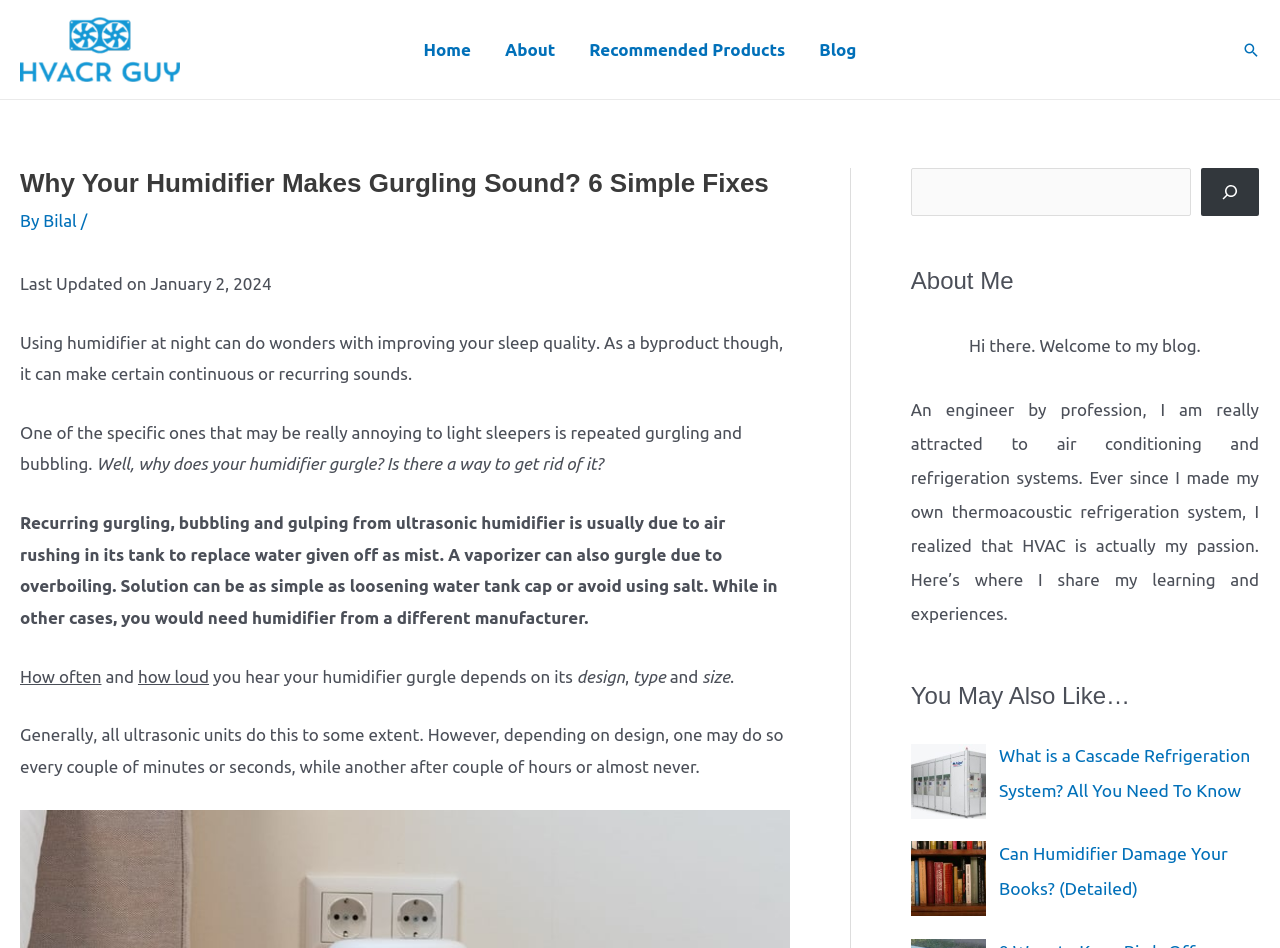Identify the bounding box coordinates for the element you need to click to achieve the following task: "Read the 'About Me' section". The coordinates must be four float values ranging from 0 to 1, formatted as [left, top, right, bottom].

[0.712, 0.278, 0.984, 0.316]